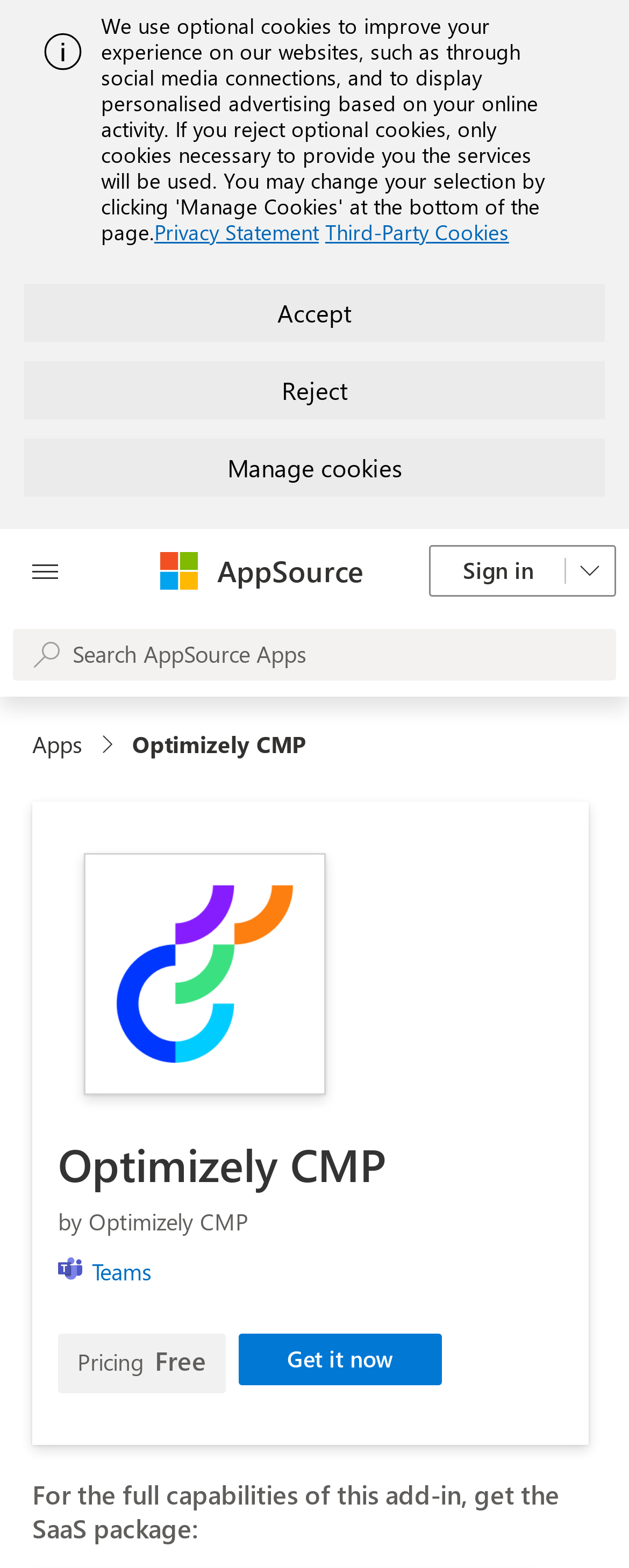What is the name of the platform?
Please ensure your answer is as detailed and informative as possible.

I found the name of the platform by looking at the breadcrumb navigation section, where it says 'Optimizely CMP' as the current page.